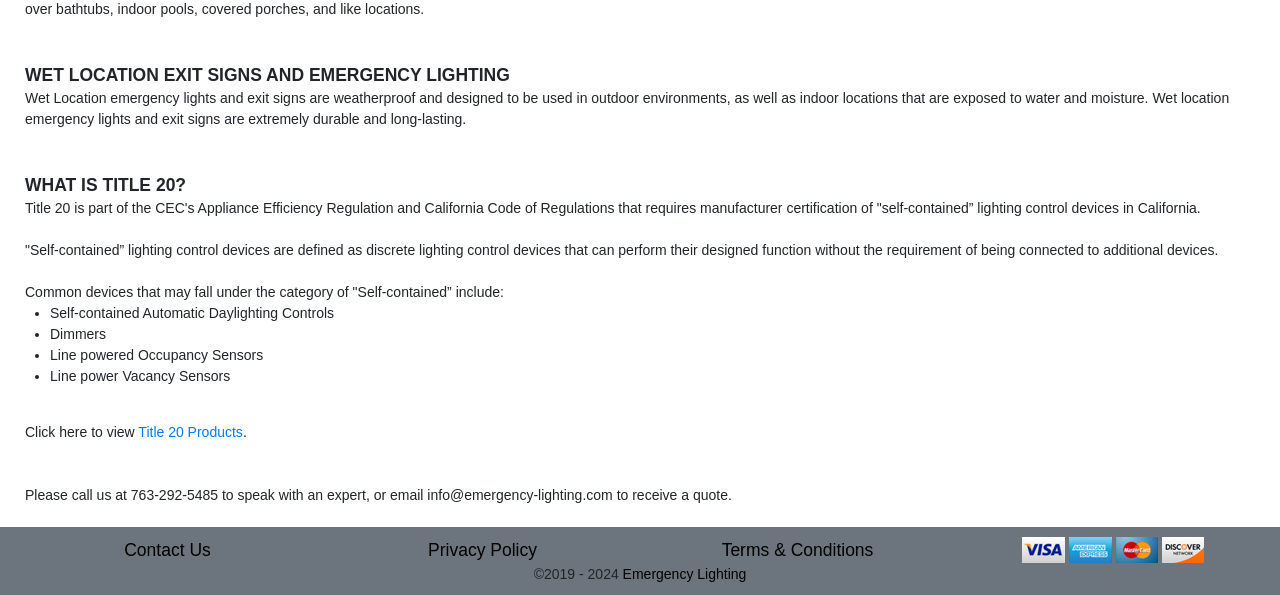Given the description: "Emergency Lighting", determine the bounding box coordinates of the UI element. The coordinates should be formatted as four float numbers between 0 and 1, [left, top, right, bottom].

[0.486, 0.95, 0.583, 0.977]